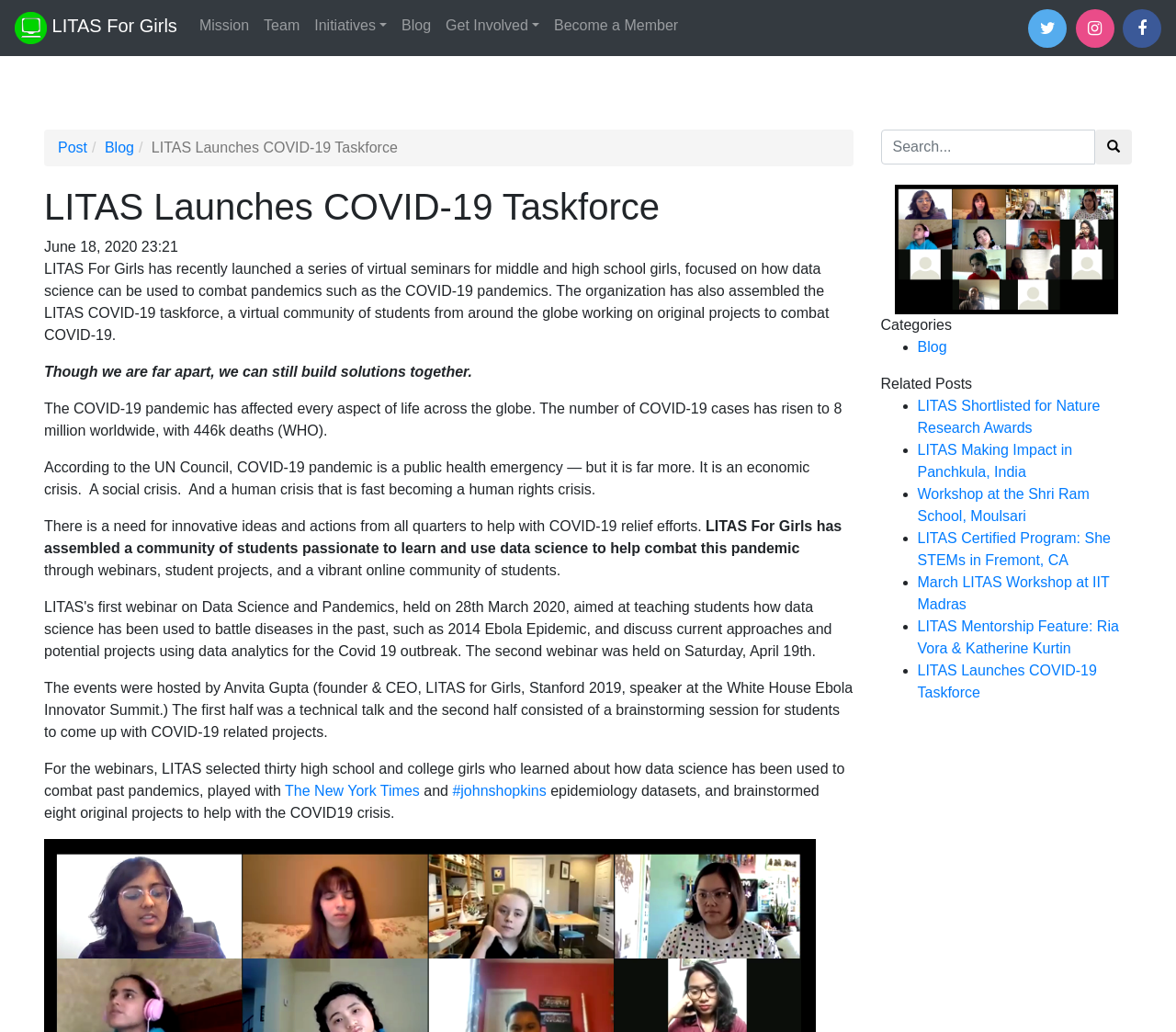What is the text of the main heading?
Using the image as a reference, answer with just one word or a short phrase.

LITAS Launches COVID-19 Taskforce